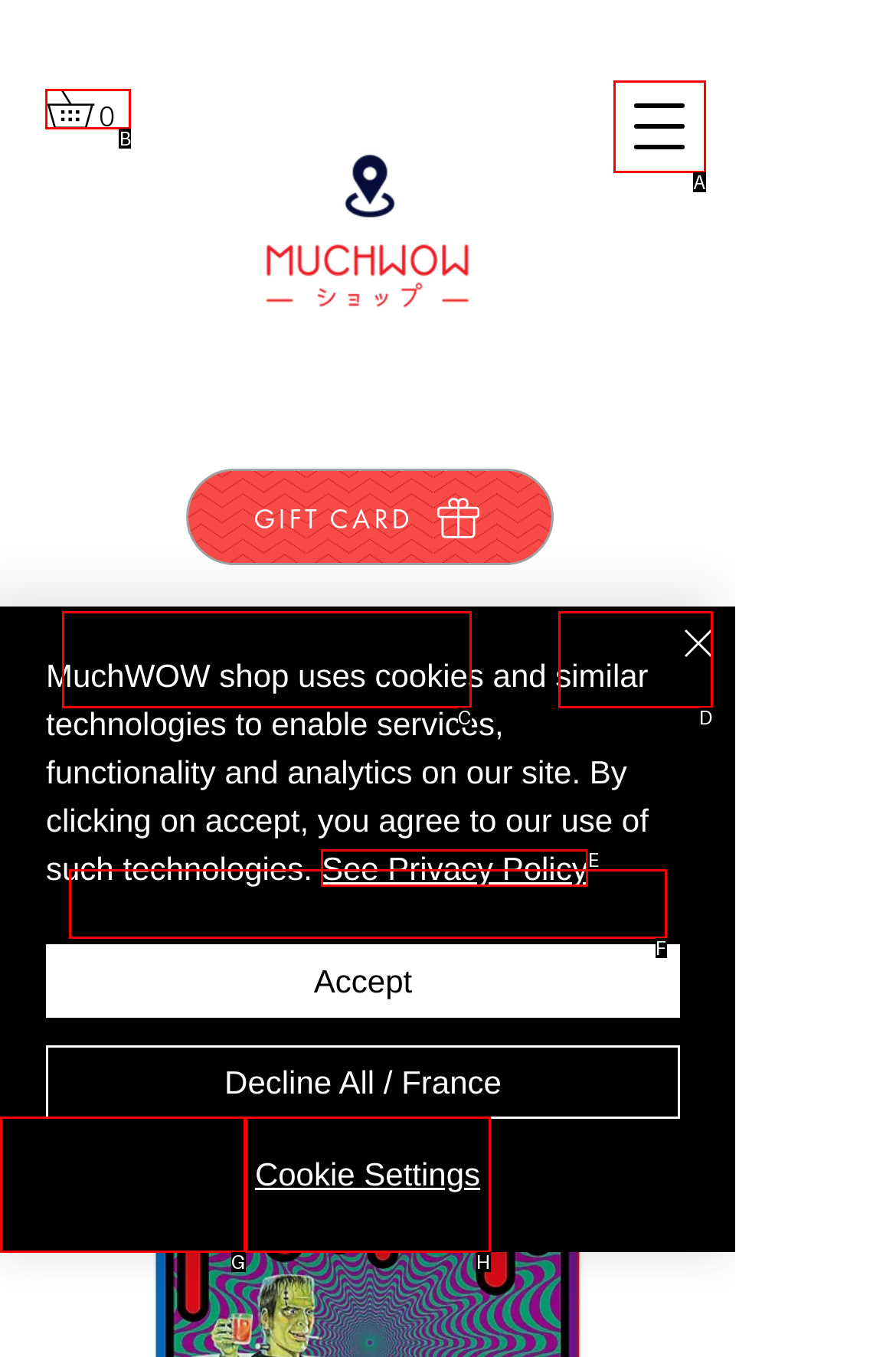Which HTML element should be clicked to fulfill the following task: Go to Cart?
Reply with the letter of the appropriate option from the choices given.

B